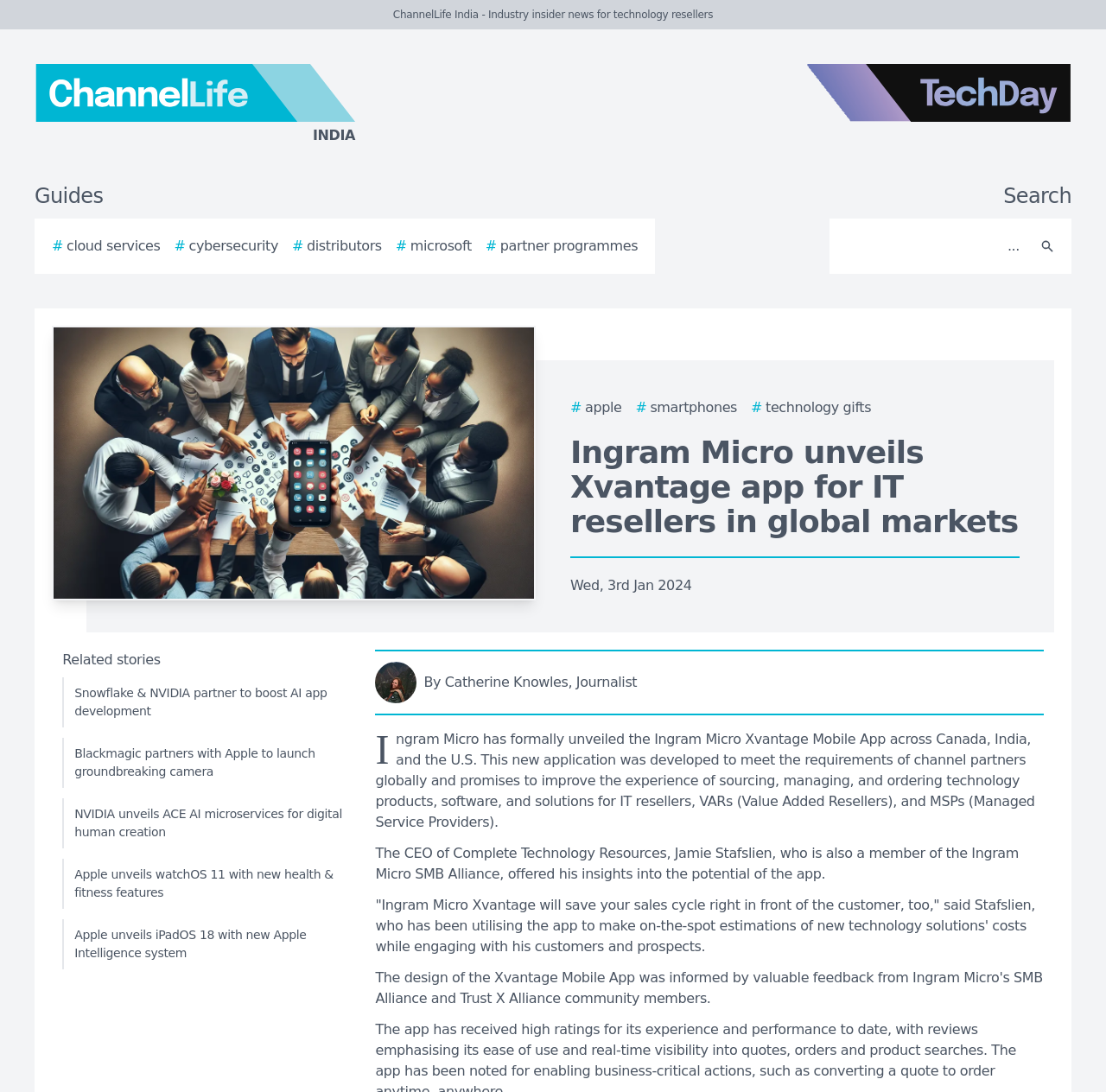Using the description: "By Catherine Knowles, Journalist", determine the UI element's bounding box coordinates. Ensure the coordinates are in the format of four float numbers between 0 and 1, i.e., [left, top, right, bottom].

[0.339, 0.606, 0.944, 0.644]